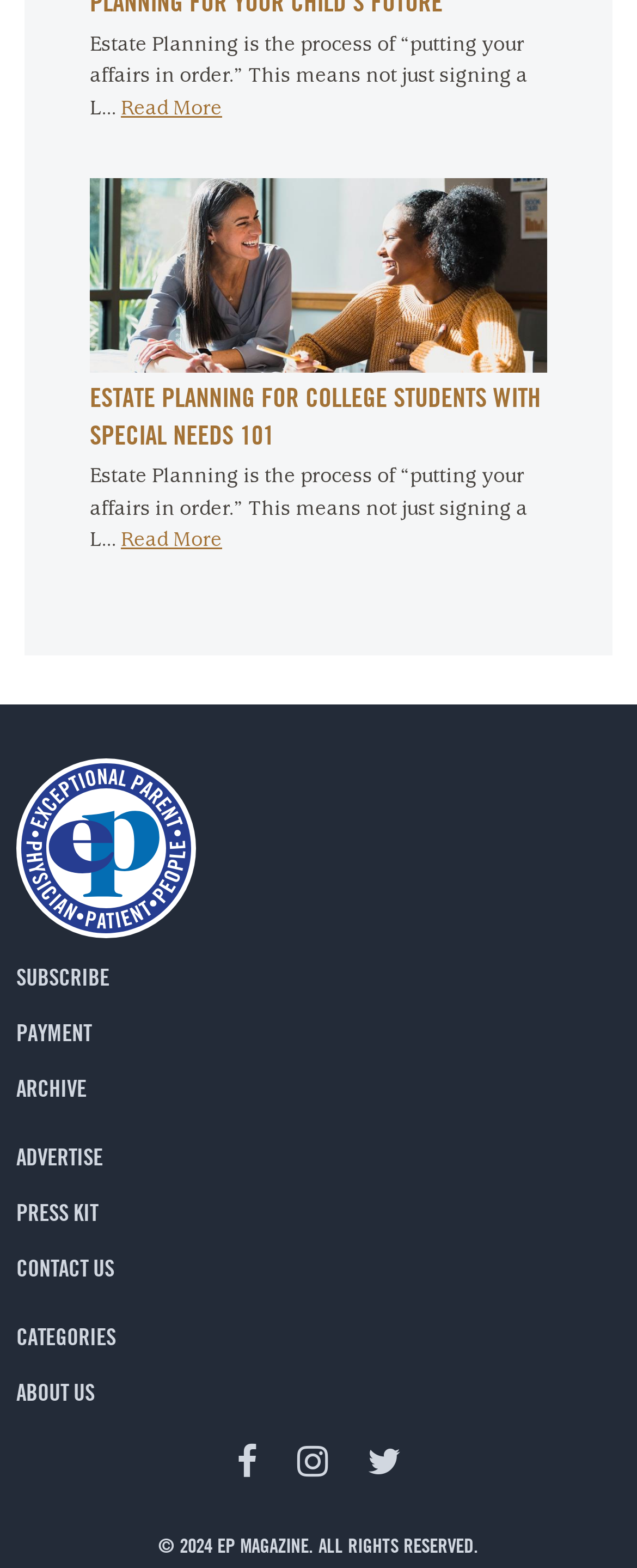Please determine the bounding box coordinates, formatted as (top-left x, top-left y, bottom-right x, bottom-right y), with all values as floating point numbers between 0 and 1. Identify the bounding box of the region described as: Payment

[0.026, 0.649, 0.144, 0.667]